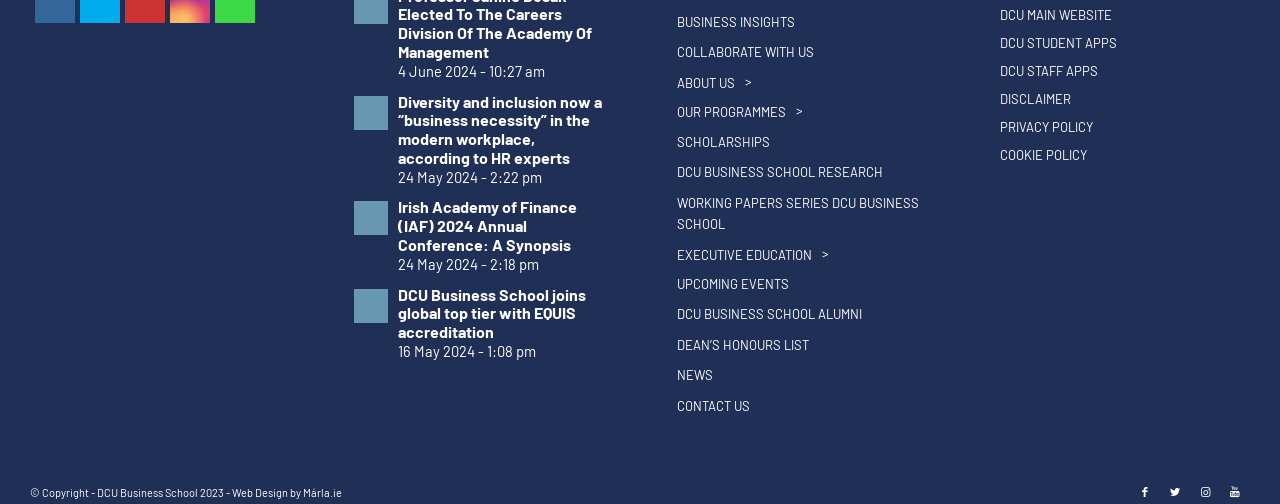Please identify the bounding box coordinates of the clickable area that will fulfill the following instruction: "explore executive education". The coordinates should be in the format of four float numbers between 0 and 1, i.e., [left, top, right, bottom].

[0.529, 0.481, 0.634, 0.531]